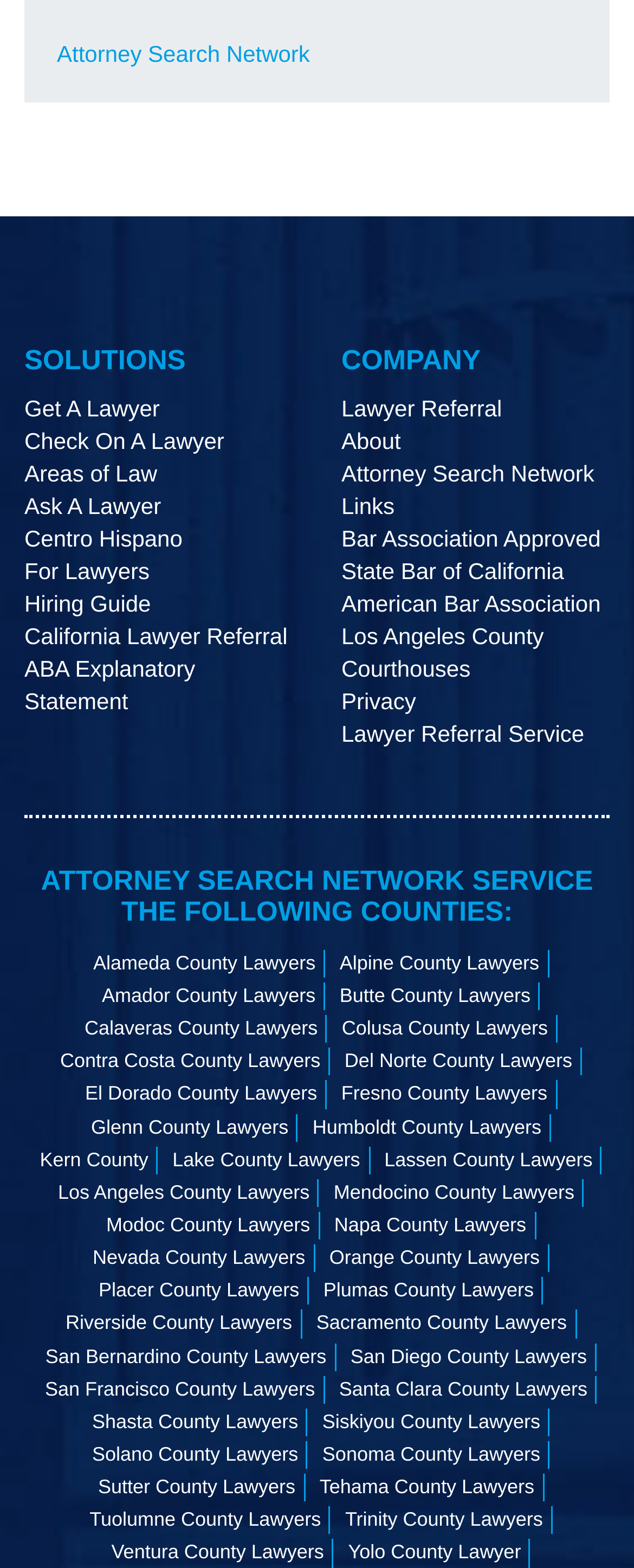Using a single word or phrase, answer the following question: 
What is the main service provided by this website?

Lawyer Referral